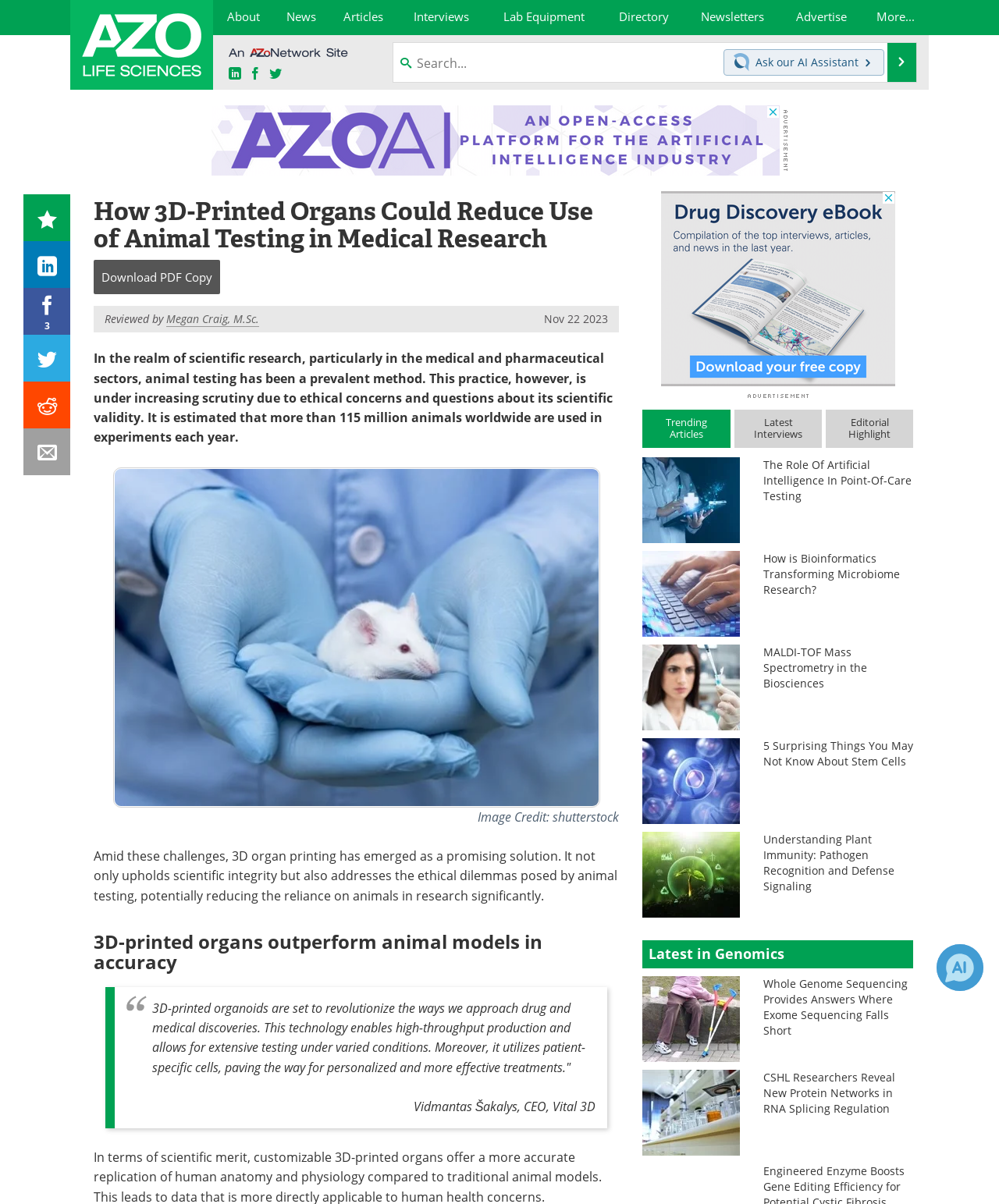Reply to the question with a single word or phrase:
What is the name of the CEO quoted in the article?

Vidmantas Šakalys